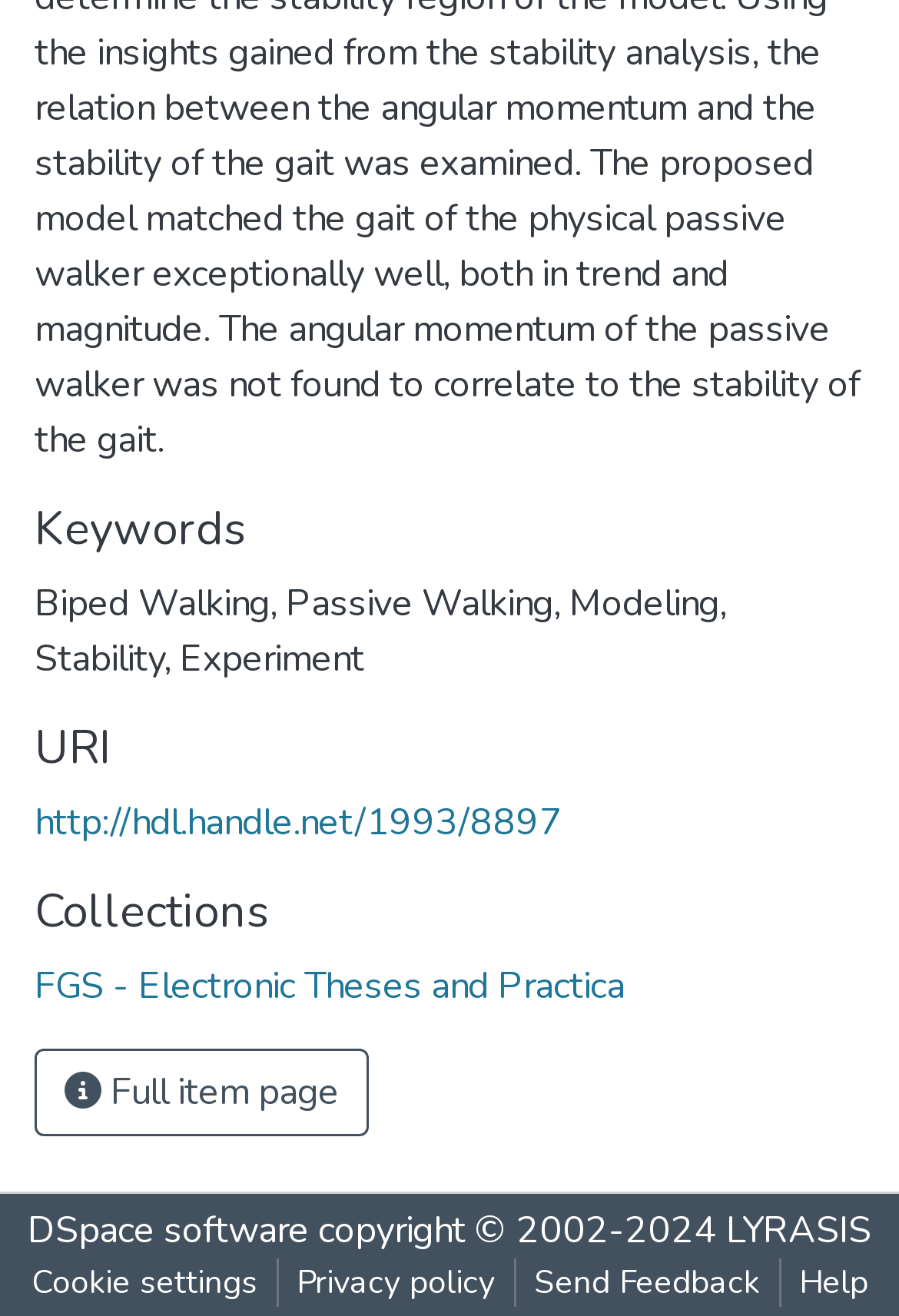Using the image as a reference, answer the following question in as much detail as possible:
What is the copyright information?

The copyright information can be found at the bottom of the page. The StaticText element with the text 'copyright © 2002-2024' provides the copyright information.